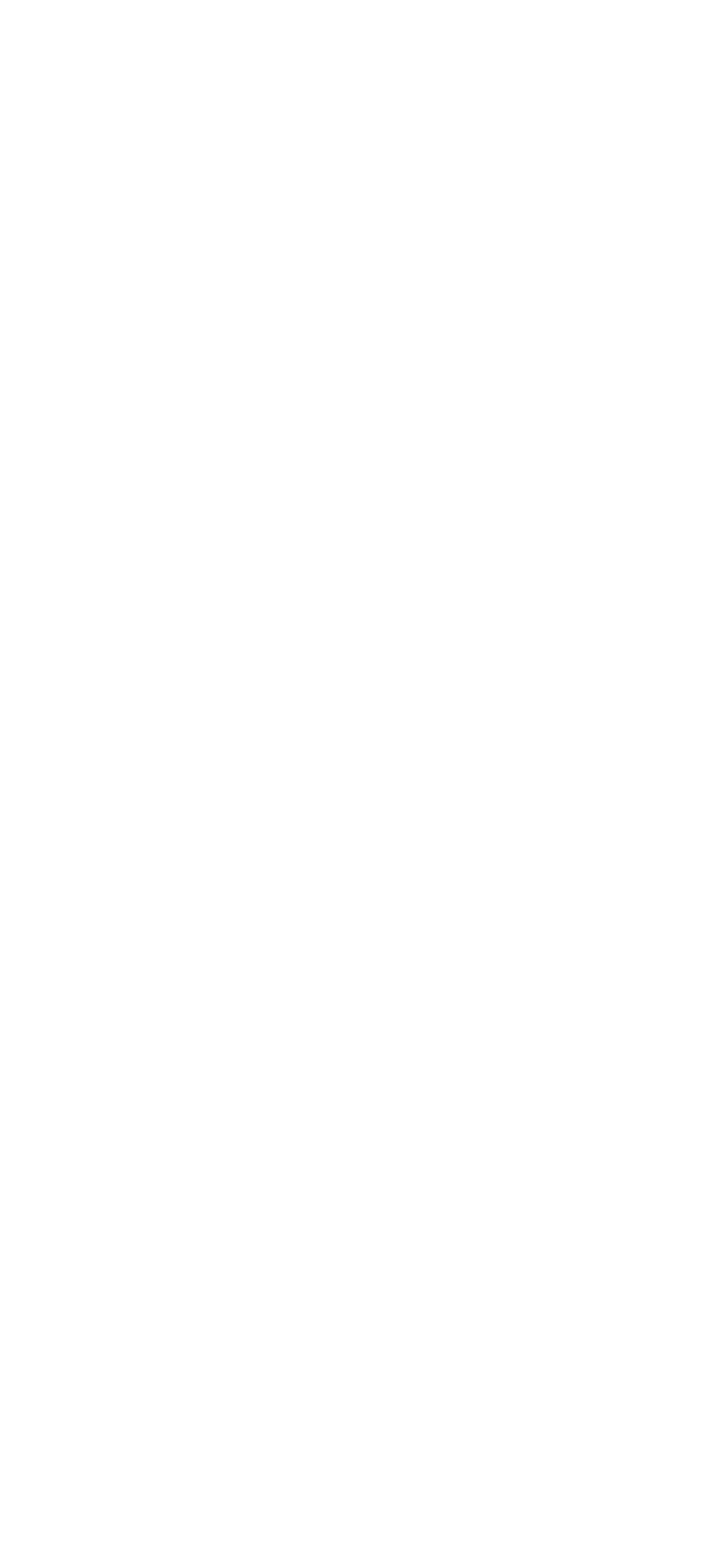What is the approximate width of each link?
Ensure your answer is thorough and detailed.

By examining the x2 - x1 values of each link's bounding box, I found that the approximate width of each link is around 0.1, indicating that they are relatively narrow and vertically aligned.